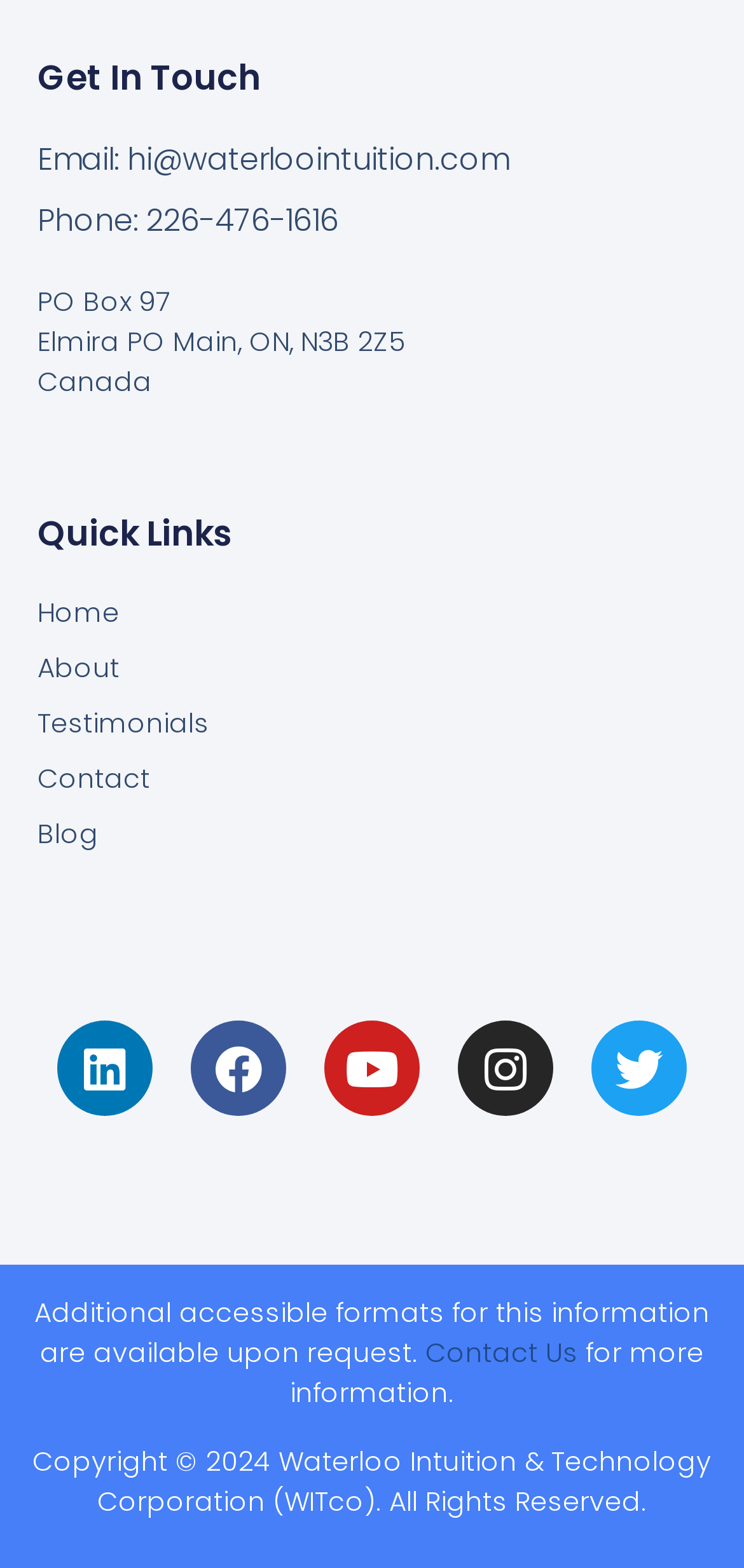Identify the bounding box of the HTML element described here: "Links". Provide the coordinates as four float numbers between 0 and 1: [left, top, right, bottom].

None